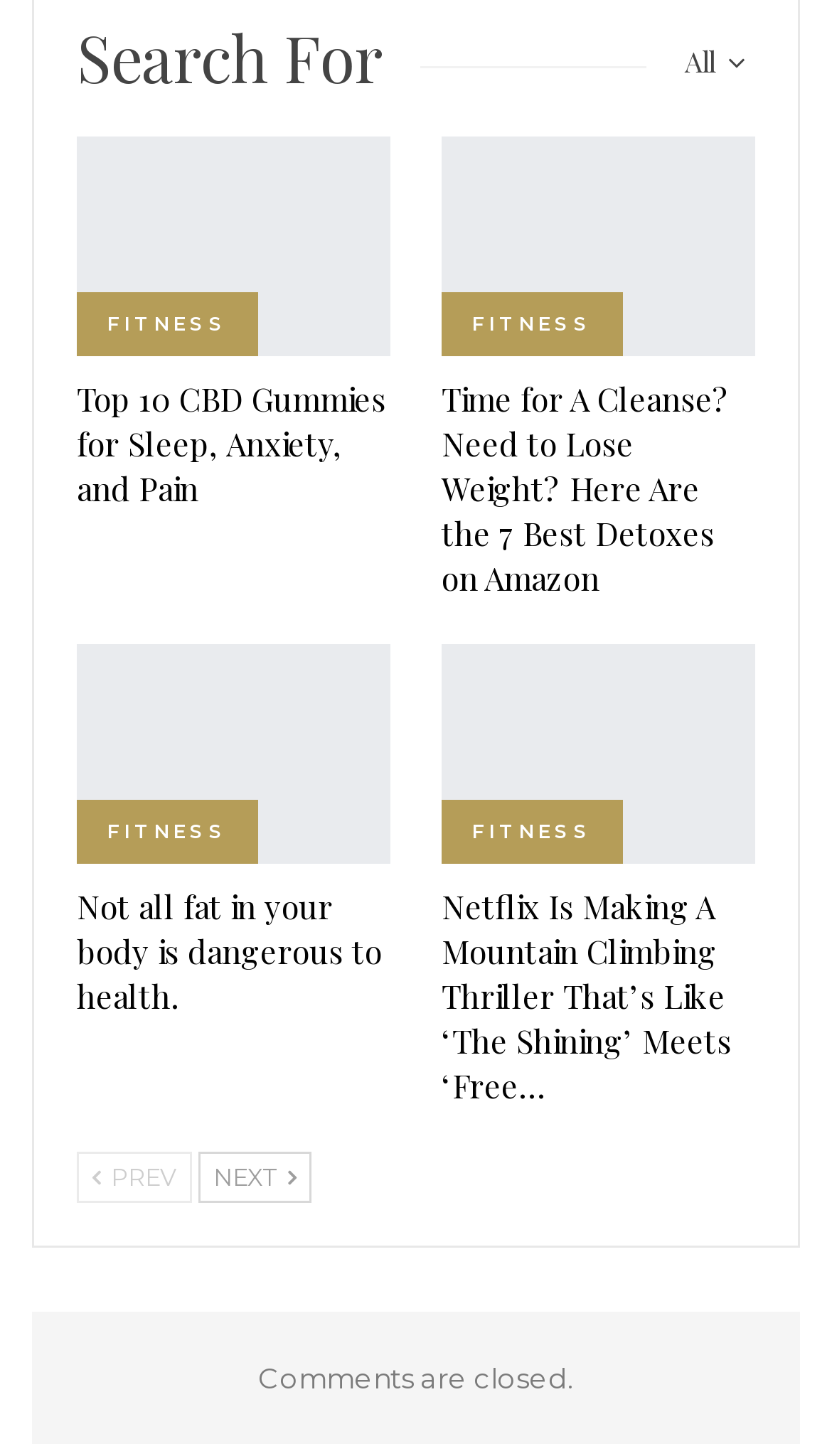Please specify the bounding box coordinates of the clickable section necessary to execute the following command: "search for something".

[0.092, 0.036, 0.505, 0.063]